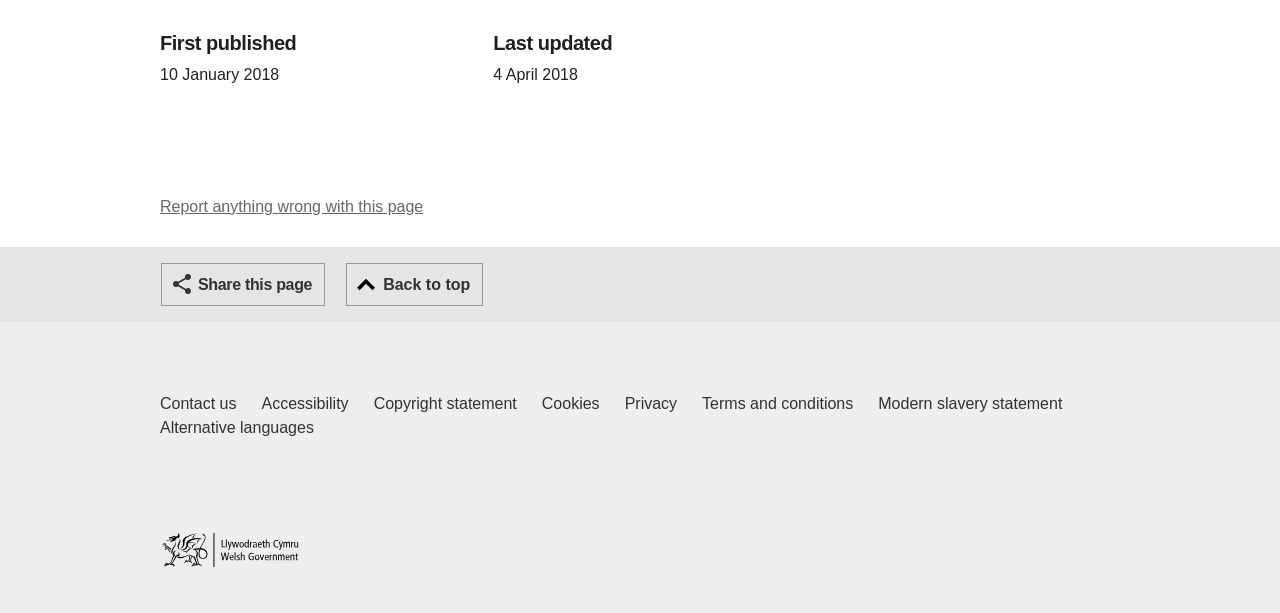From the element description: "Modern slavery statement", extract the bounding box coordinates of the UI element. The coordinates should be expressed as four float numbers between 0 and 1, in the order [left, top, right, bottom].

[0.686, 0.64, 0.83, 0.679]